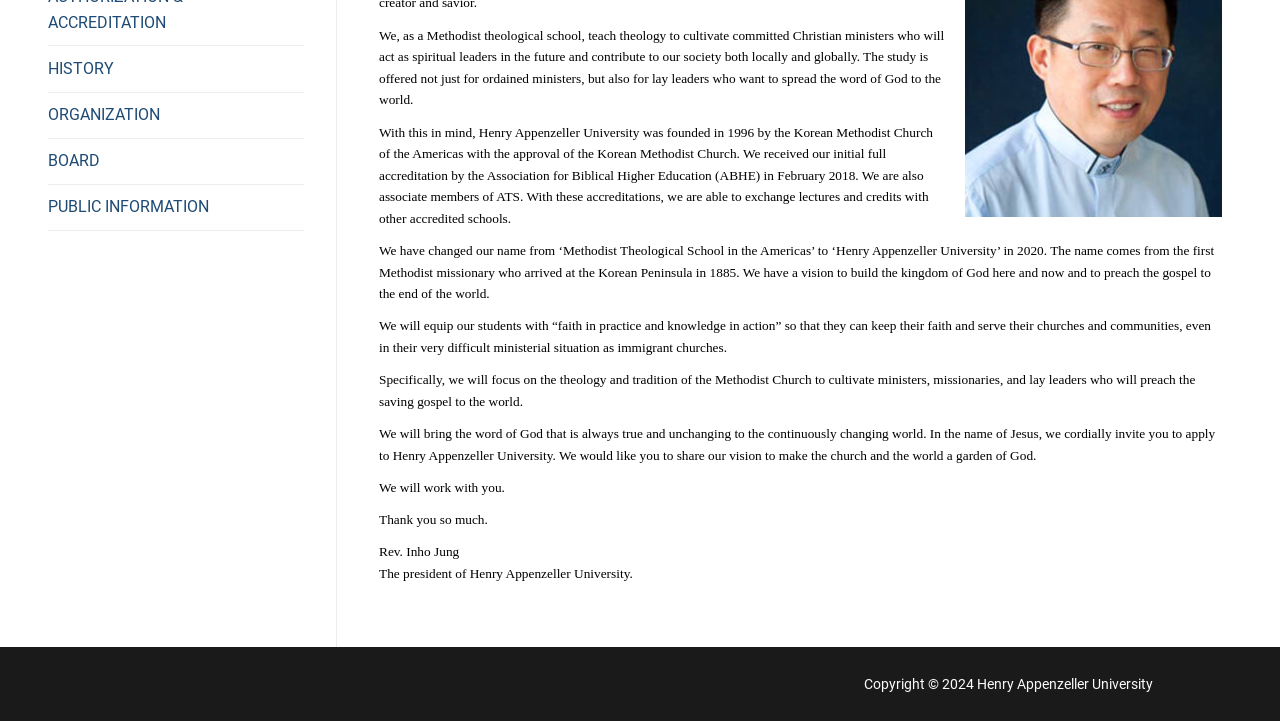Please specify the bounding box coordinates in the format (top-left x, top-left y, bottom-right x, bottom-right y), with all values as floating point numbers between 0 and 1. Identify the bounding box of the UI element described by: PUBLIC INFORMATION

[0.038, 0.256, 0.238, 0.32]